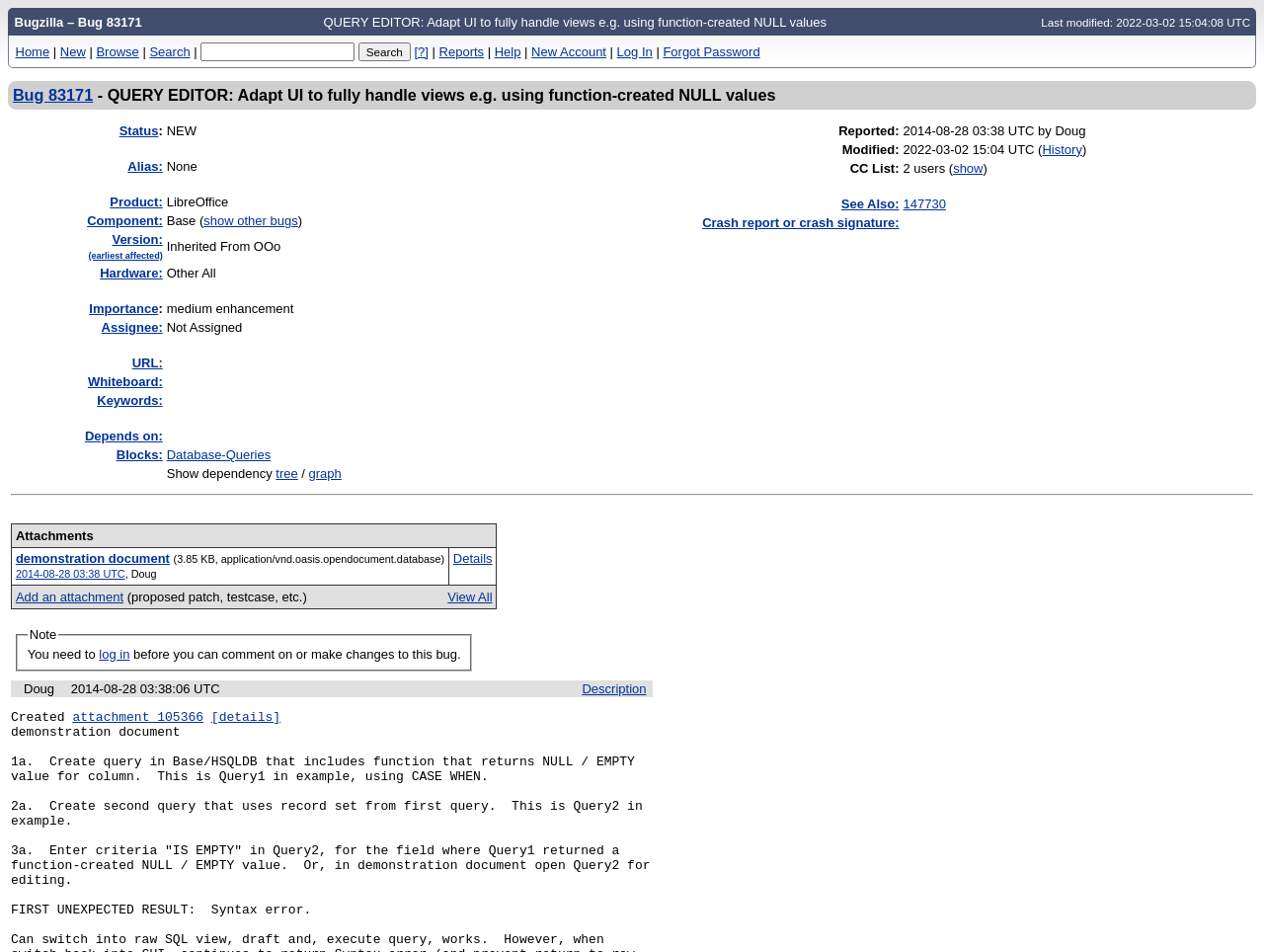Determine the bounding box coordinates for the clickable element to execute this instruction: "Log in to the system". Provide the coordinates as four float numbers between 0 and 1, i.e., [left, top, right, bottom].

[0.488, 0.046, 0.516, 0.062]